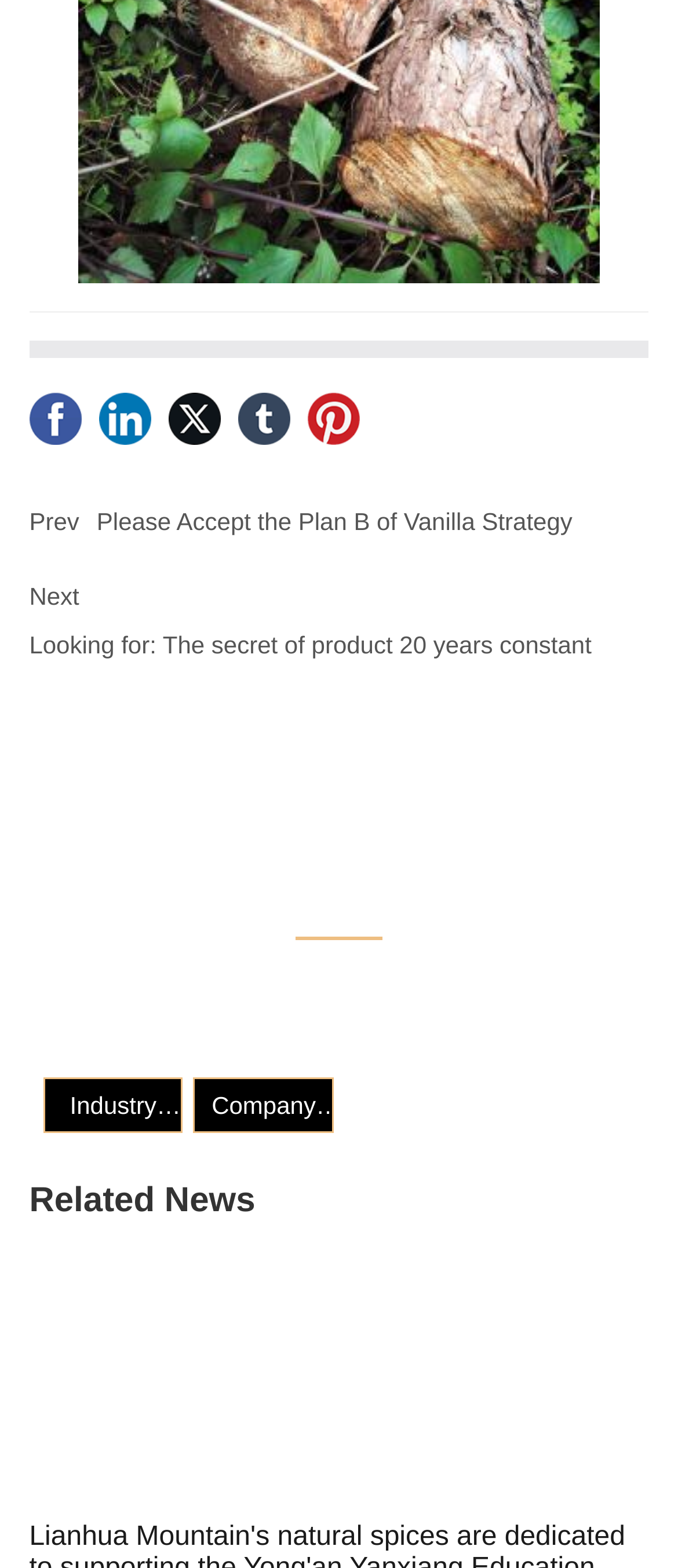How many news categories are listed?
Based on the image, answer the question with as much detail as possible.

The webpage has three links with the text 'Industry News', 'Company News', and 'Related News', which appear to be the categories of news listed.